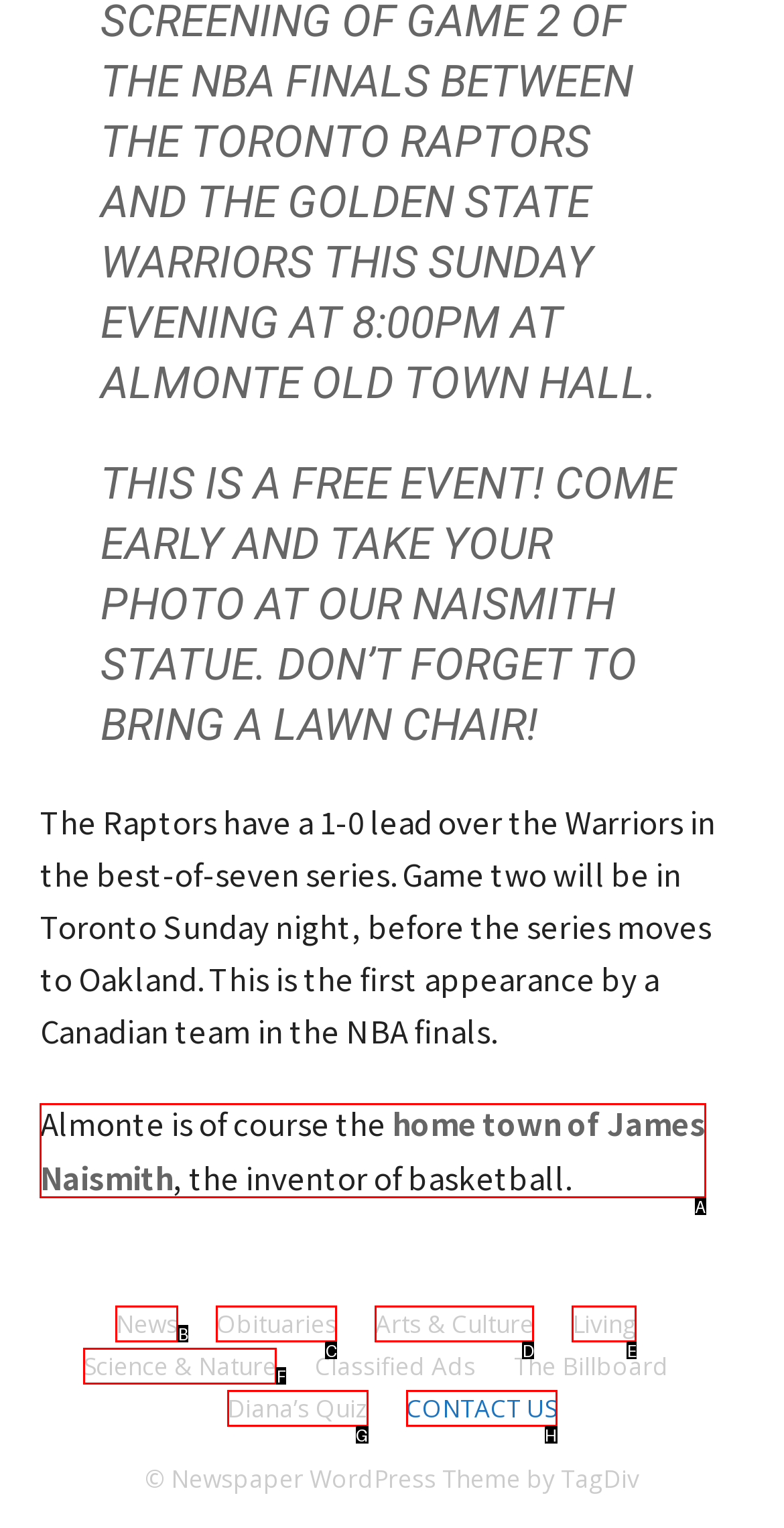Choose the HTML element that should be clicked to accomplish the task: Learn about James Naismith's home town. Answer with the letter of the chosen option.

A